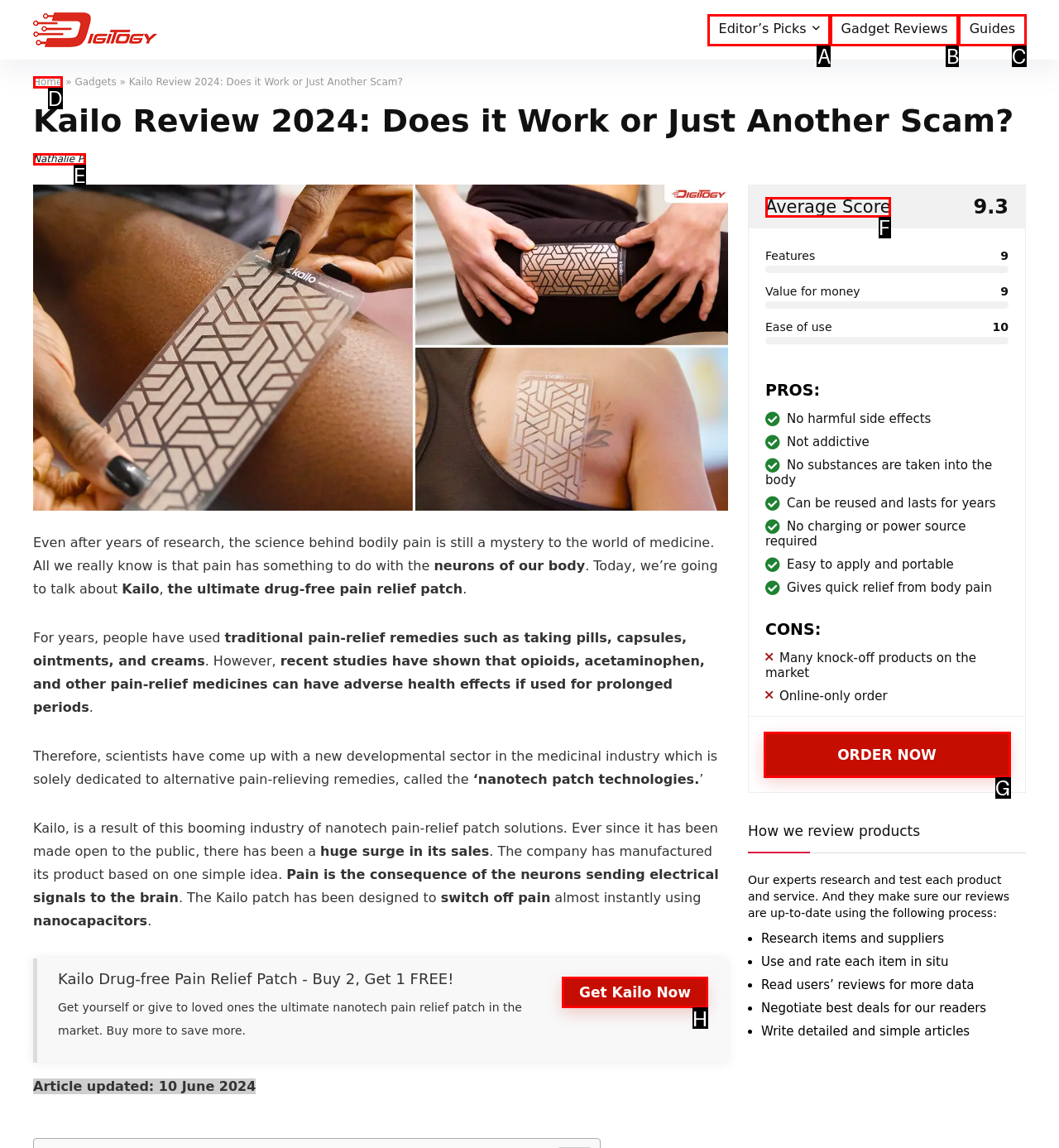Choose the letter of the option you need to click to Check the average score. Answer with the letter only.

F